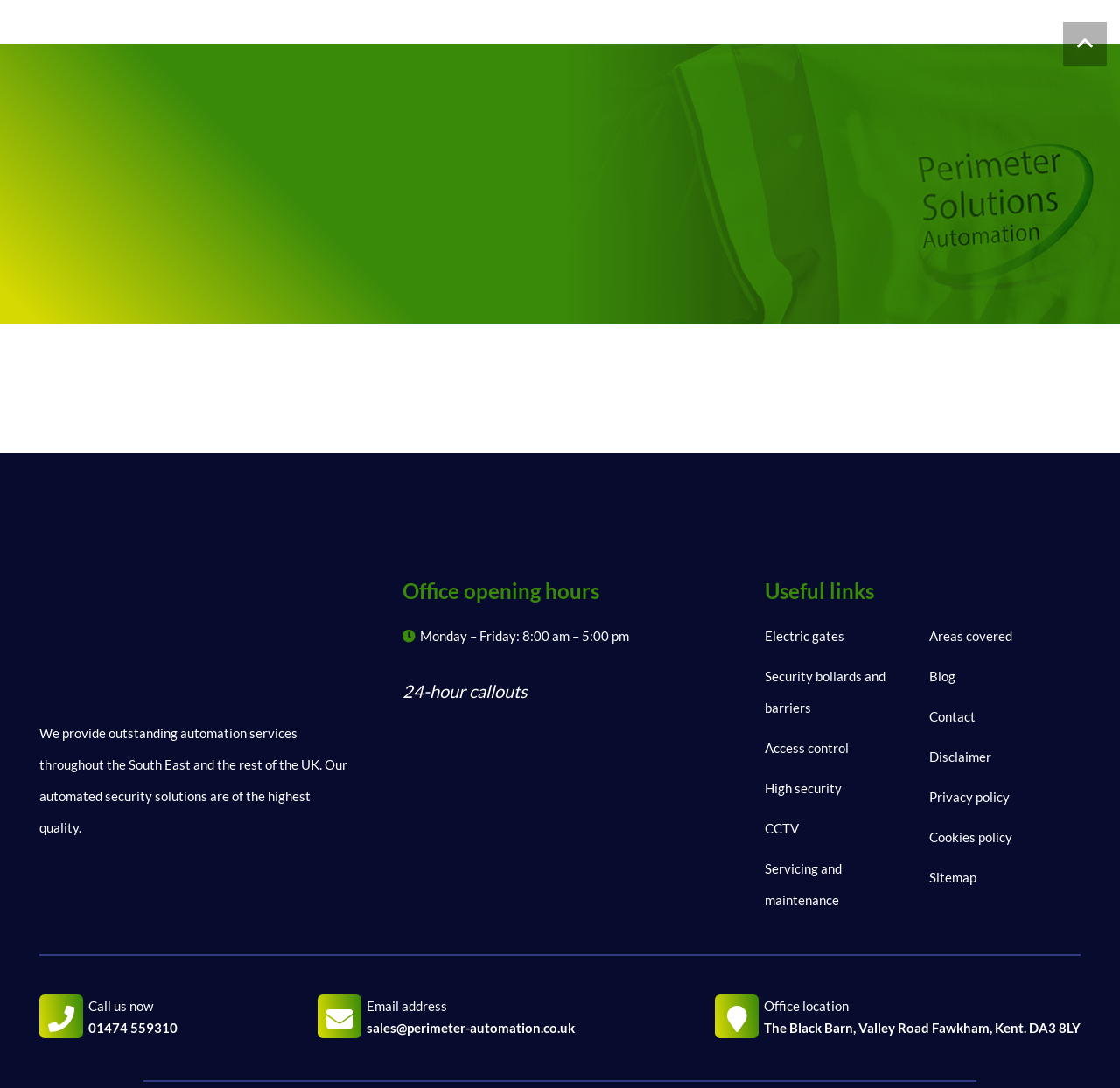Please indicate the bounding box coordinates for the clickable area to complete the following task: "Contact Perimeter Solutions Automation". The coordinates should be specified as four float numbers between 0 and 1, i.e., [left, top, right, bottom].

[0.05, 0.121, 0.152, 0.218]